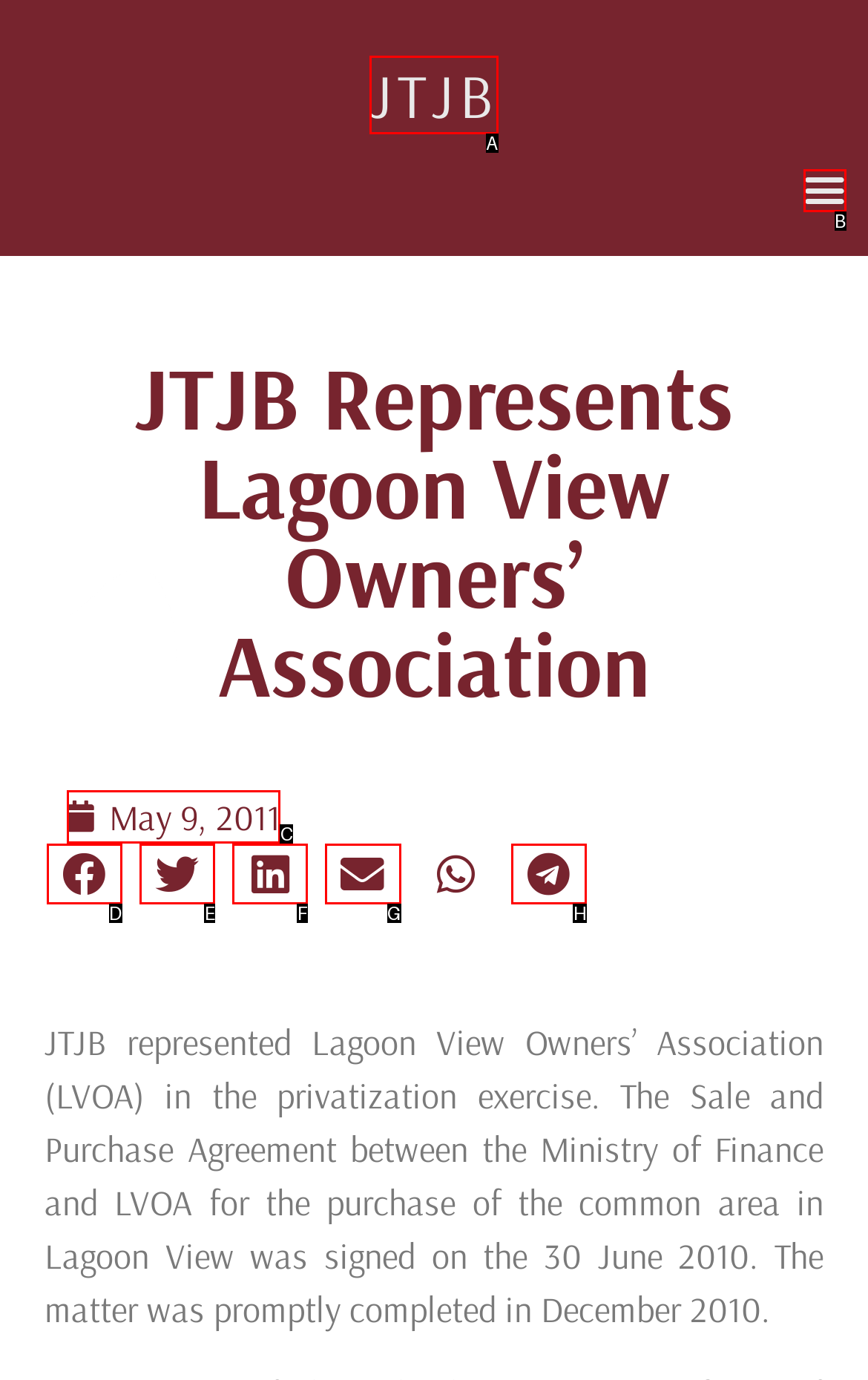Select the correct UI element to complete the task: View the May 9, 2011 link
Please provide the letter of the chosen option.

C